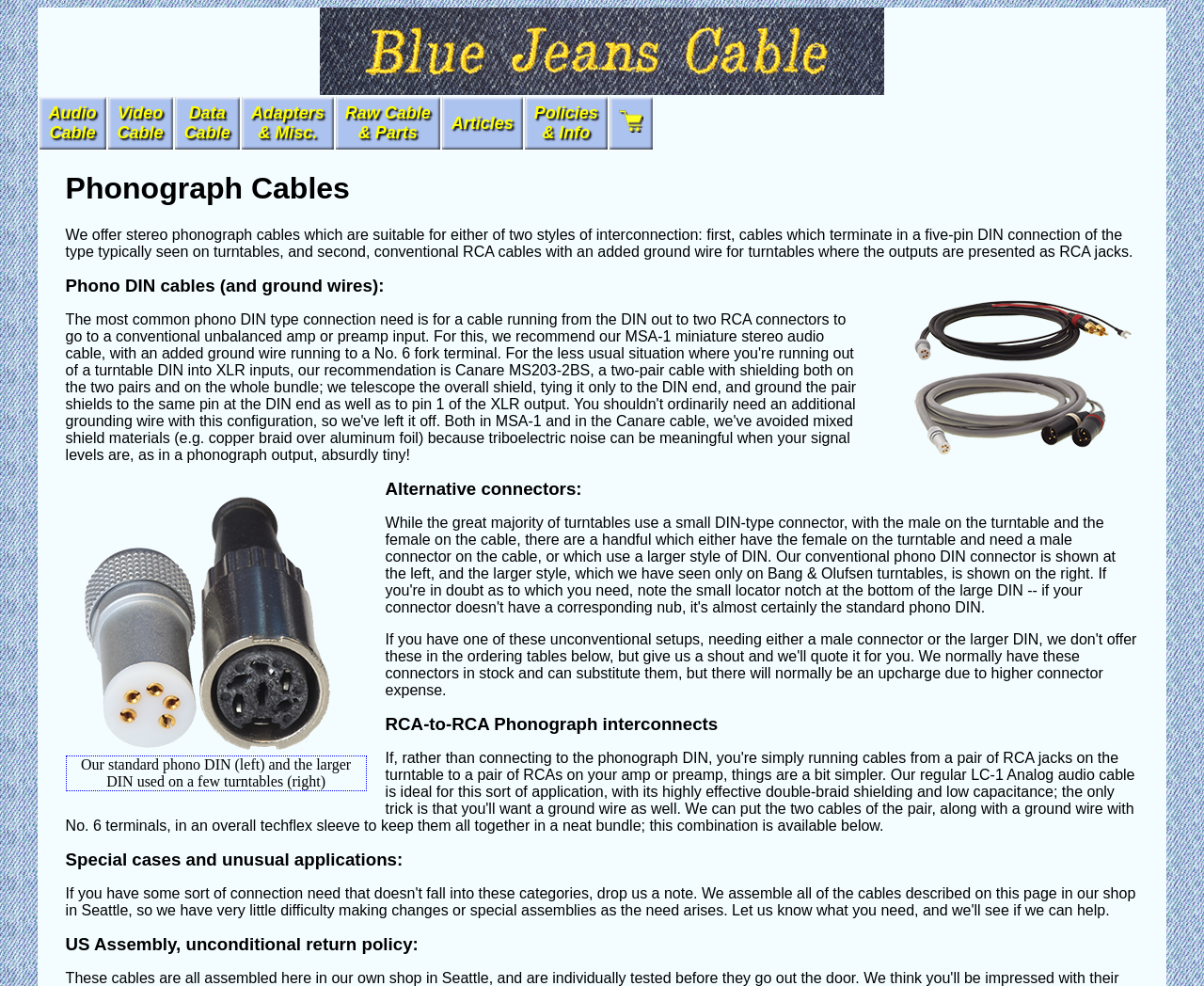What is the policy of Blue Jeans Cable regarding returns?
Make sure to answer the question with a detailed and comprehensive explanation.

The heading 'US Assembly, unconditional return policy' suggests that Blue Jeans Cable has an unconditional return policy, which means that customers can return products without any conditions.